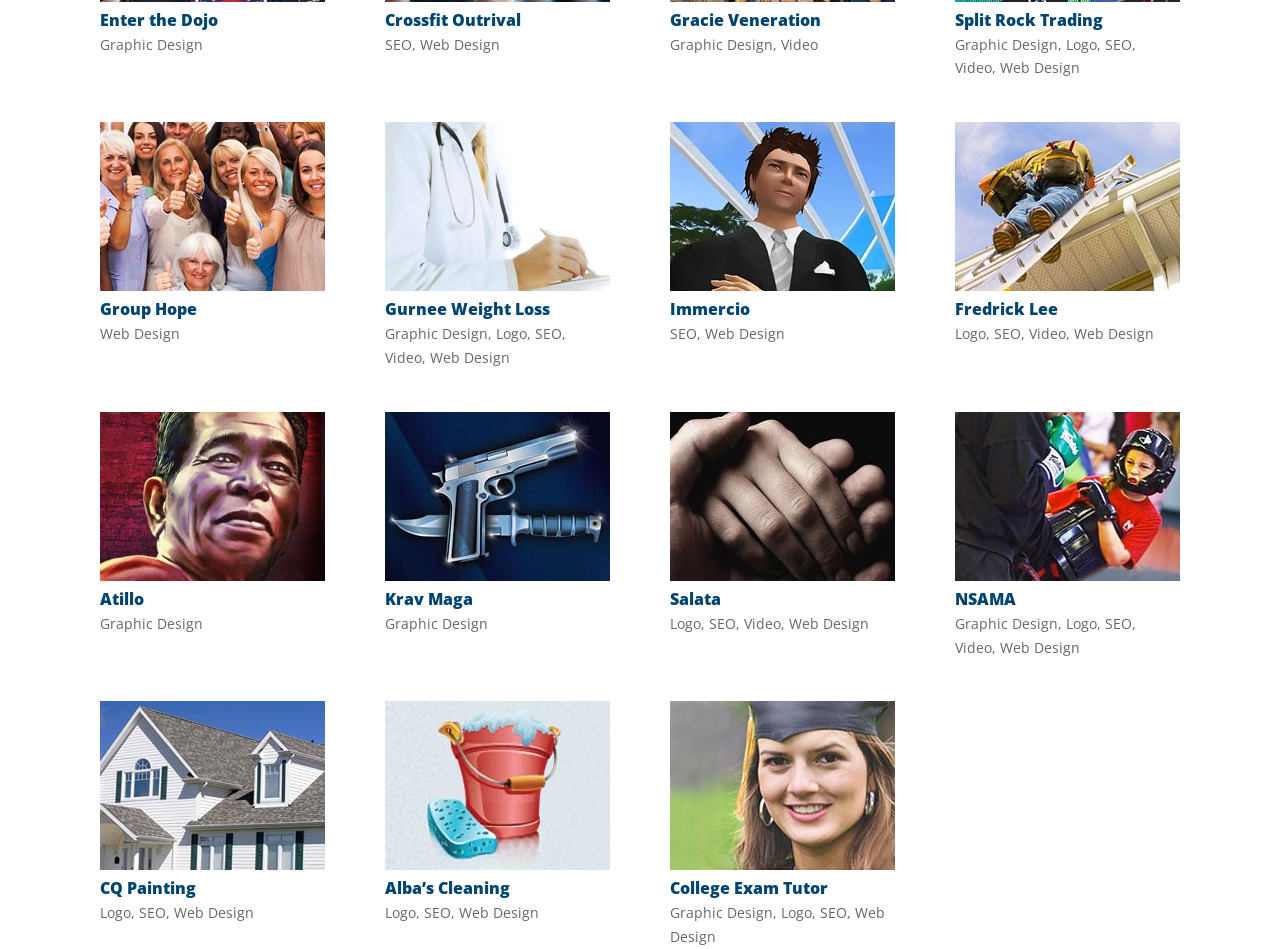Please mark the clickable region by giving the bounding box coordinates needed to complete this instruction: "Explore Graphic Design".

[0.078, 0.036, 0.159, 0.056]